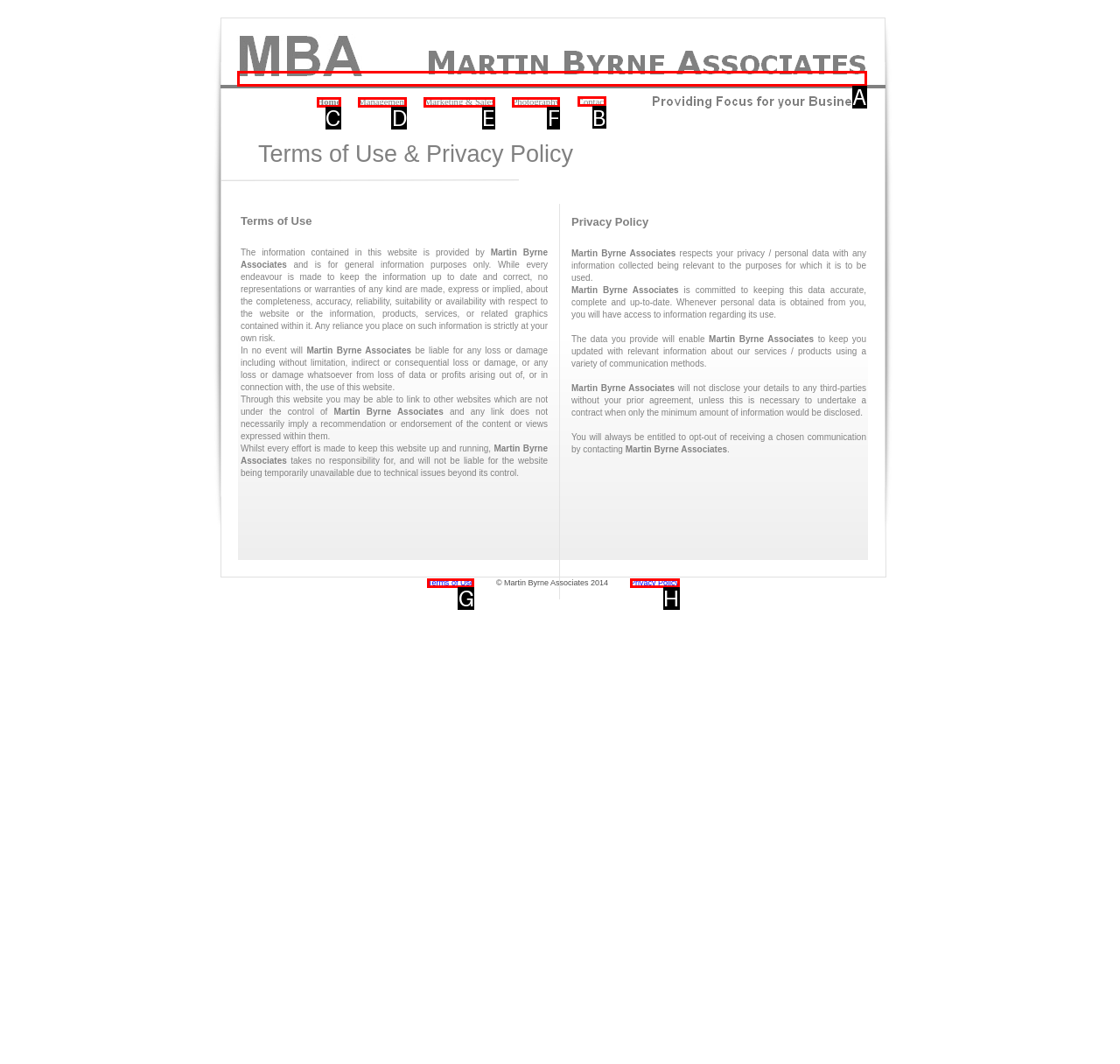Select the letter associated with the UI element you need to click to perform the following action: Click Contact
Reply with the correct letter from the options provided.

B